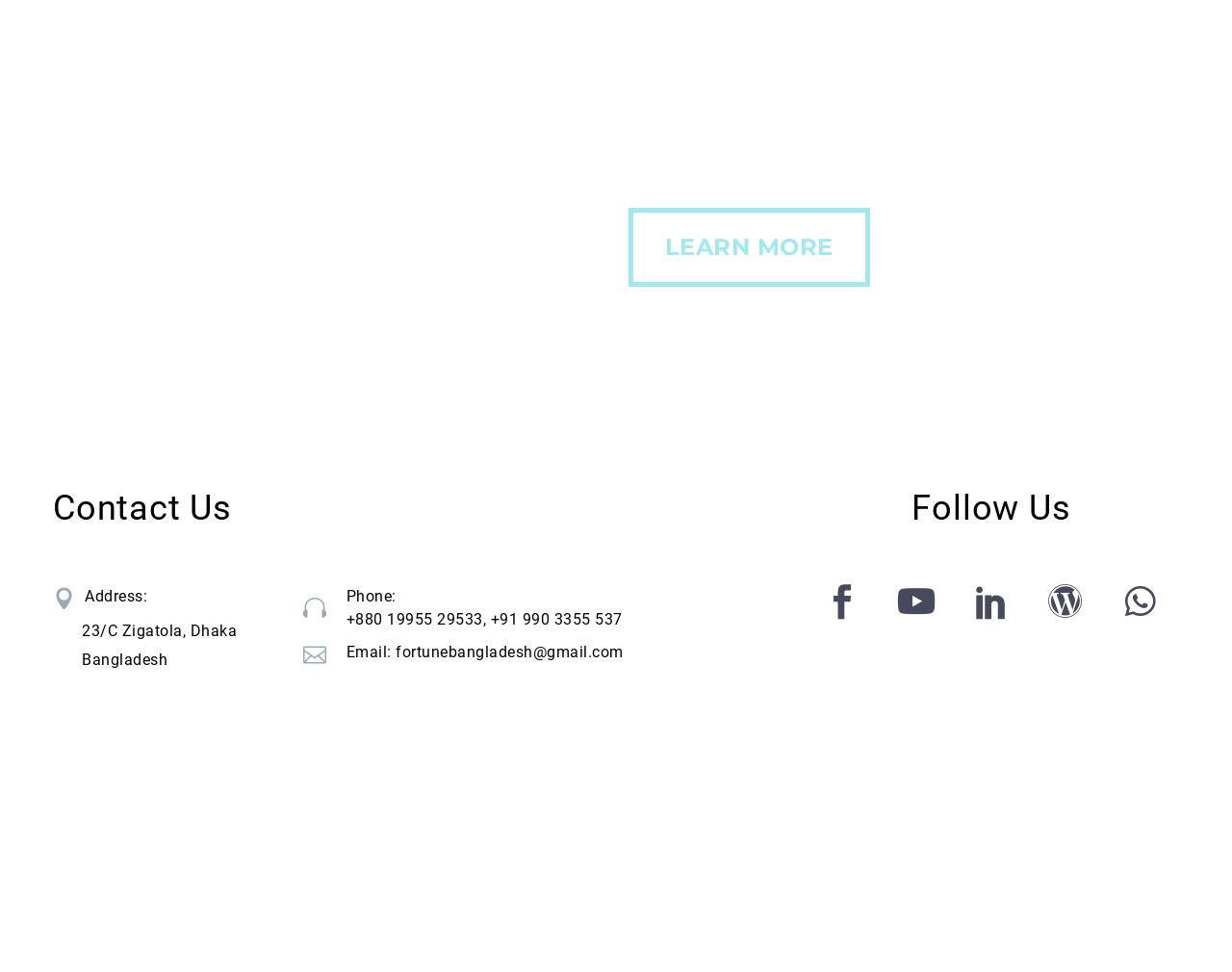Select the bounding box coordinates of the element I need to click to carry out the following instruction: "Click Contact Us".

[0.043, 0.502, 0.188, 0.543]